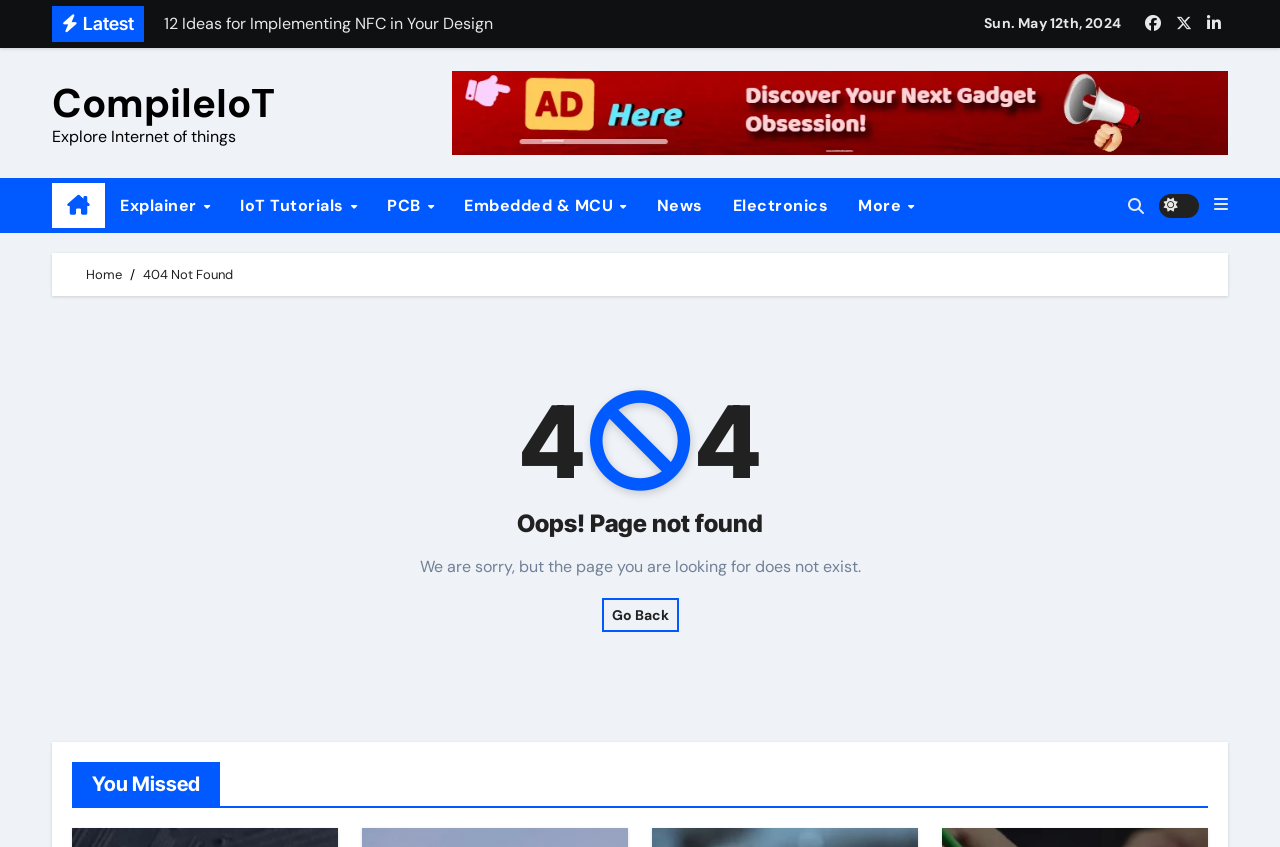Describe all visible elements and their arrangement on the webpage.

This webpage is a 404 error page from CompileIoT, indicating that the page the user is looking for does not exist. At the top, there is a heading that reads "Latest" and a series of 12 links, each with a brief description of an article or tutorial related to IoT, PCB design, and electronics. These links are arranged in a vertical column, taking up most of the left side of the page.

To the right of the links, there is a section with a heading that reads "4" and another that reads "Oops! Page not found". Below this, there is a paragraph of text apologizing for the missing page. A "Go Back" link is provided below the text.

At the top right corner of the page, there are several icons and links, including a CompileIoT logo, a search icon, and a series of links to different categories such as IoT Tutorials, PCB, Embedded & MCU, News, Electronics, and More. These links are arranged horizontally and have a dropdown menu.

In the bottom left corner, there is a section with a heading that reads "You Missed", but it does not contain any visible content. Above this, there is a breadcrumb navigation menu that shows the user's current location as "Home > 404 Not Found".

There is also a CompileIoT banner image at the top of the page, spanning most of the width.